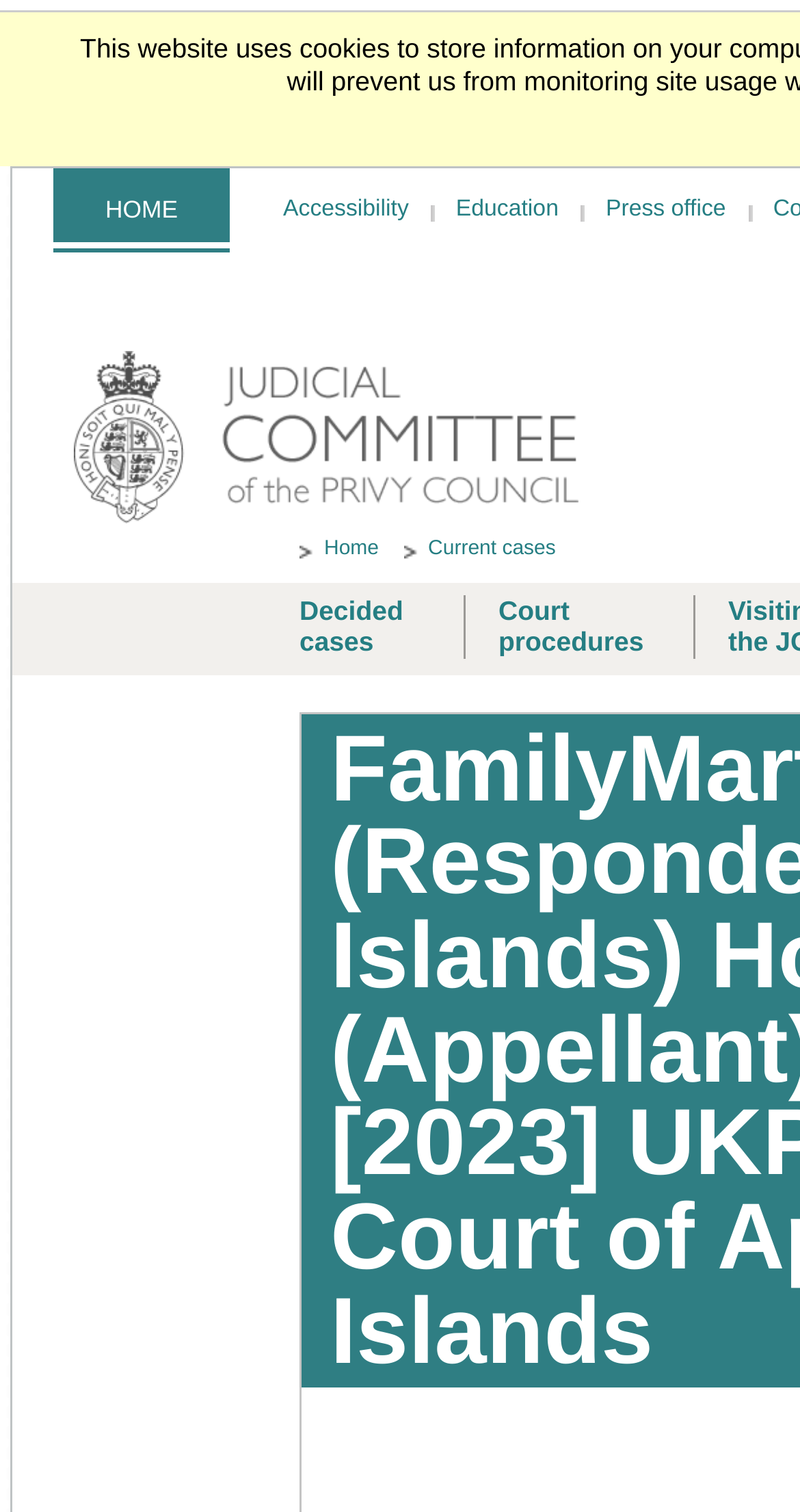Return the bounding box coordinates of the UI element that corresponds to this description: "Current cases". The coordinates must be given as four float numbers in the range of 0 and 1, [left, top, right, bottom].

[0.504, 0.356, 0.695, 0.37]